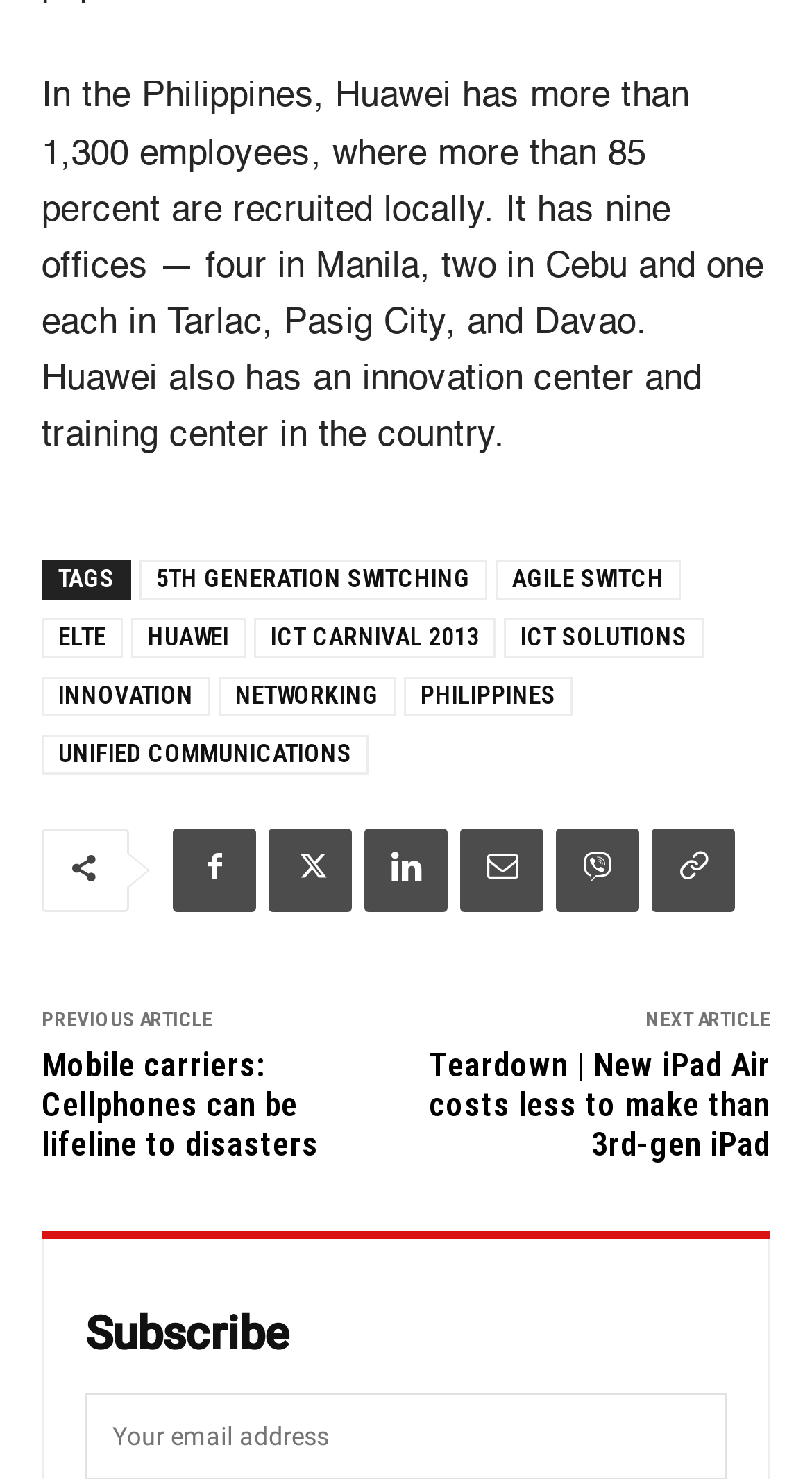Determine the bounding box coordinates of the section I need to click to execute the following instruction: "Go to the 'ICT CARNIVAL 2013' page". Provide the coordinates as four float numbers between 0 and 1, i.e., [left, top, right, bottom].

[0.313, 0.418, 0.61, 0.444]